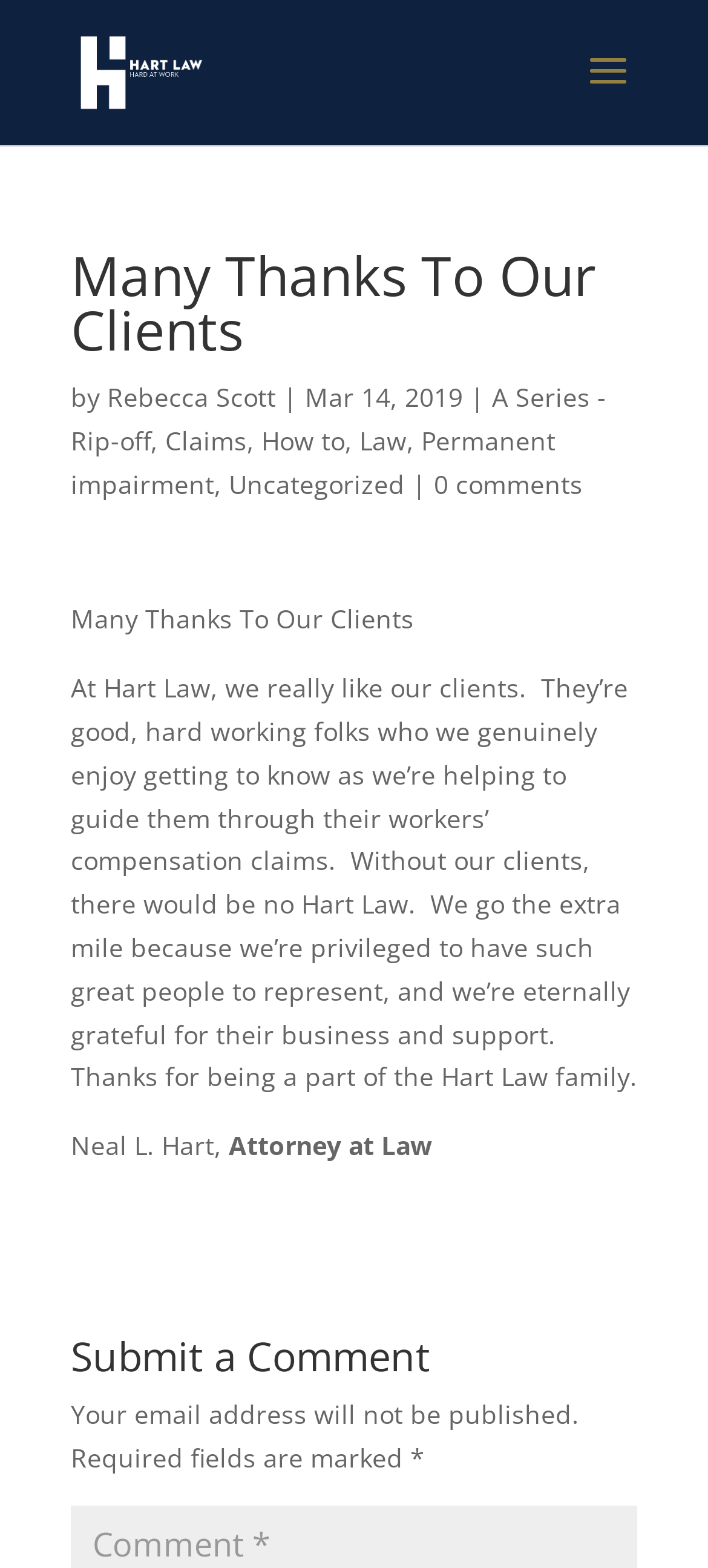Who is the author of the article? Examine the screenshot and reply using just one word or a brief phrase.

Rebecca Scott